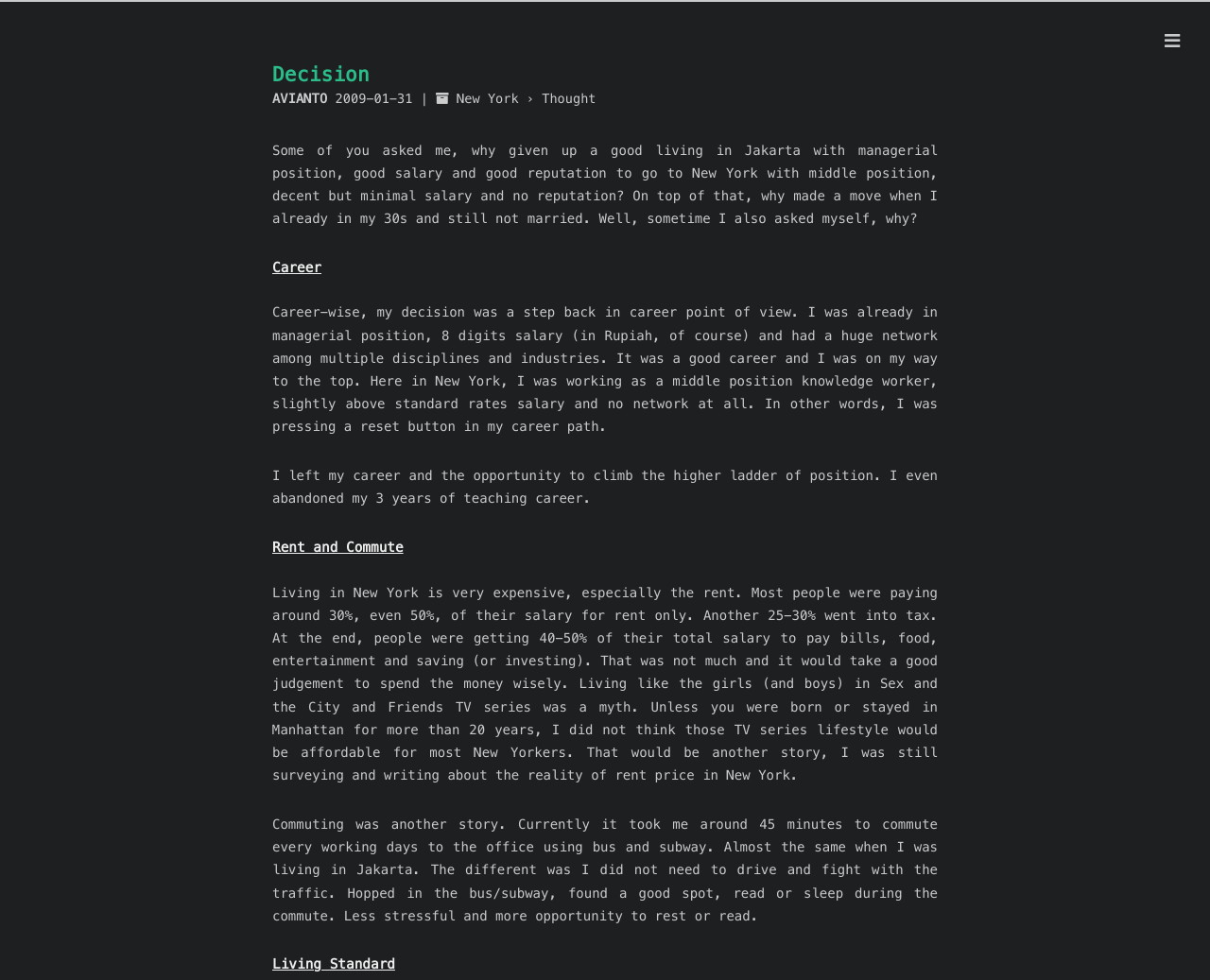How long does the author's daily commute take? Based on the screenshot, please respond with a single word or phrase.

45 minutes